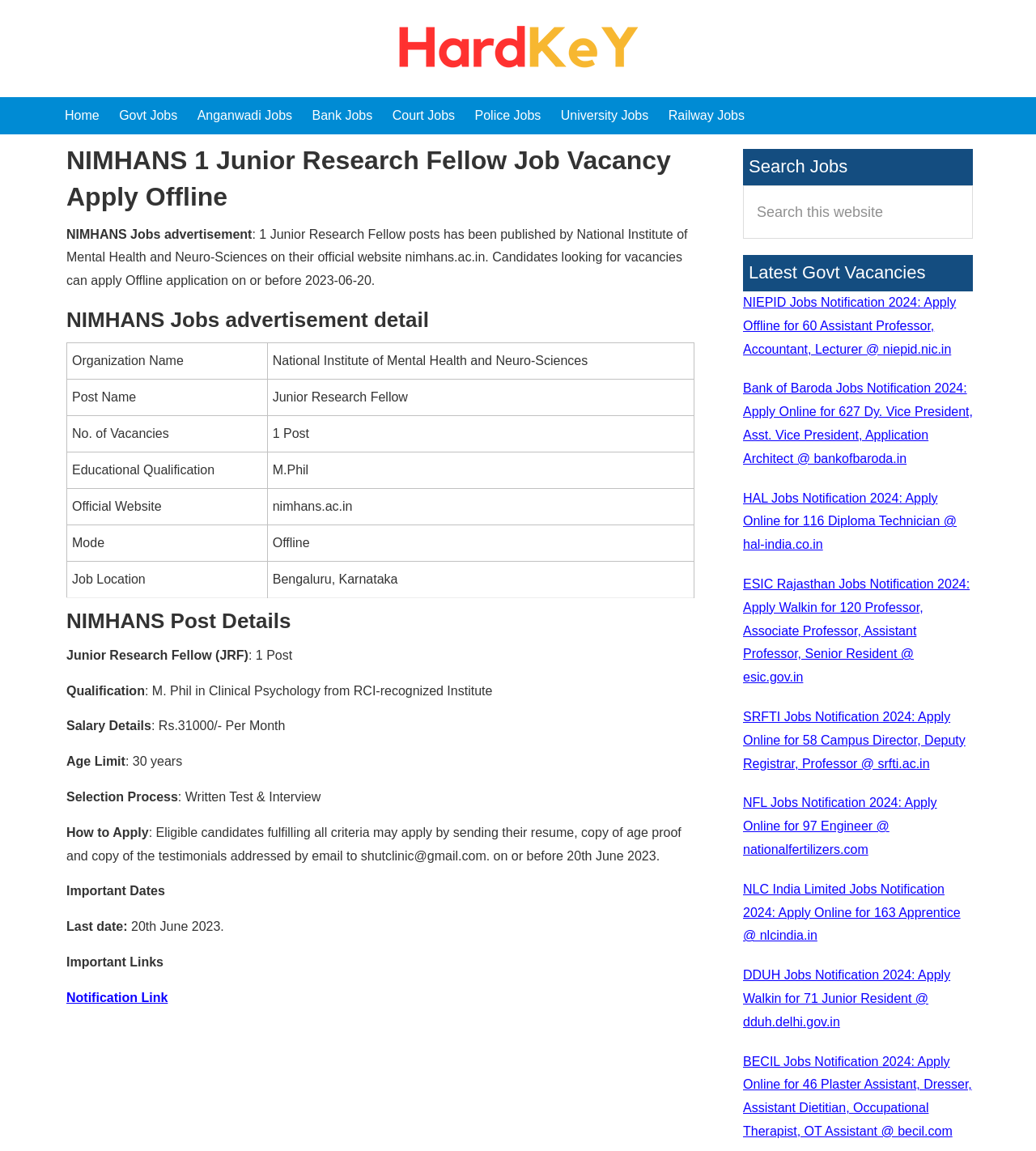Determine the bounding box coordinates of the target area to click to execute the following instruction: "Search this website."

[0.717, 0.161, 0.939, 0.208]